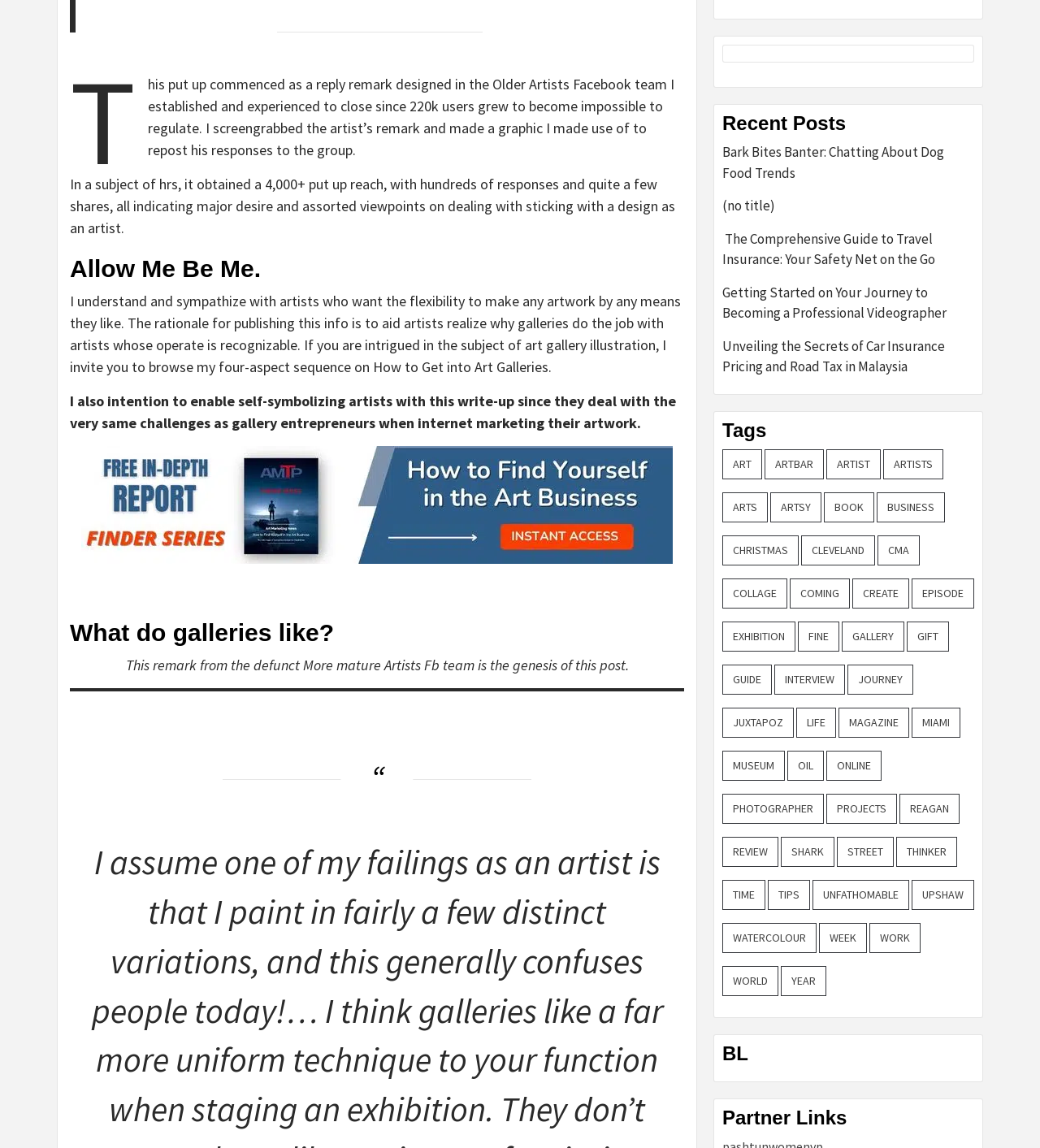With reference to the image, please provide a detailed answer to the following question: What is the topic of the article?

The article discusses the reasons why galleries work with artists whose work is recognizable, and it also provides guidance for self-representing artists, indicating that the topic is related to art gallery representation.